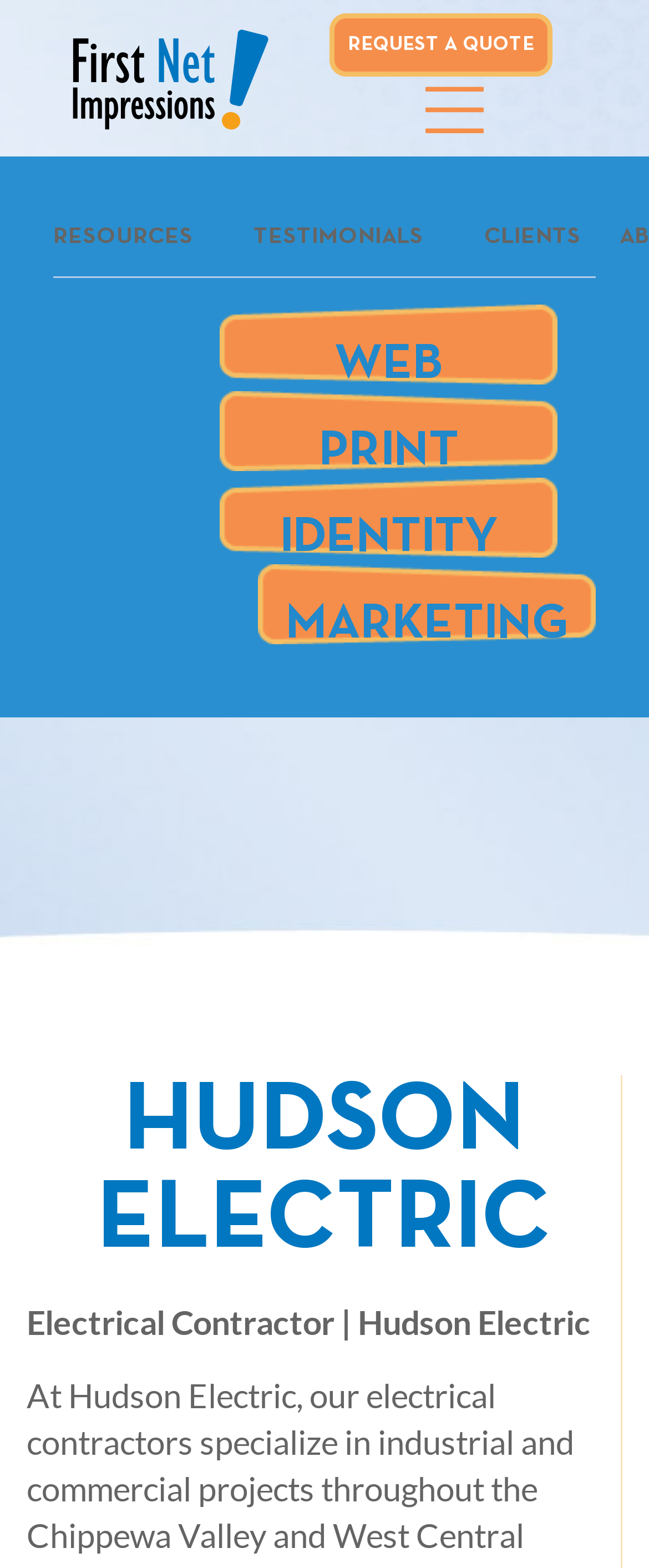Extract the bounding box of the UI element described as: "Print".

[0.338, 0.268, 0.859, 0.285]